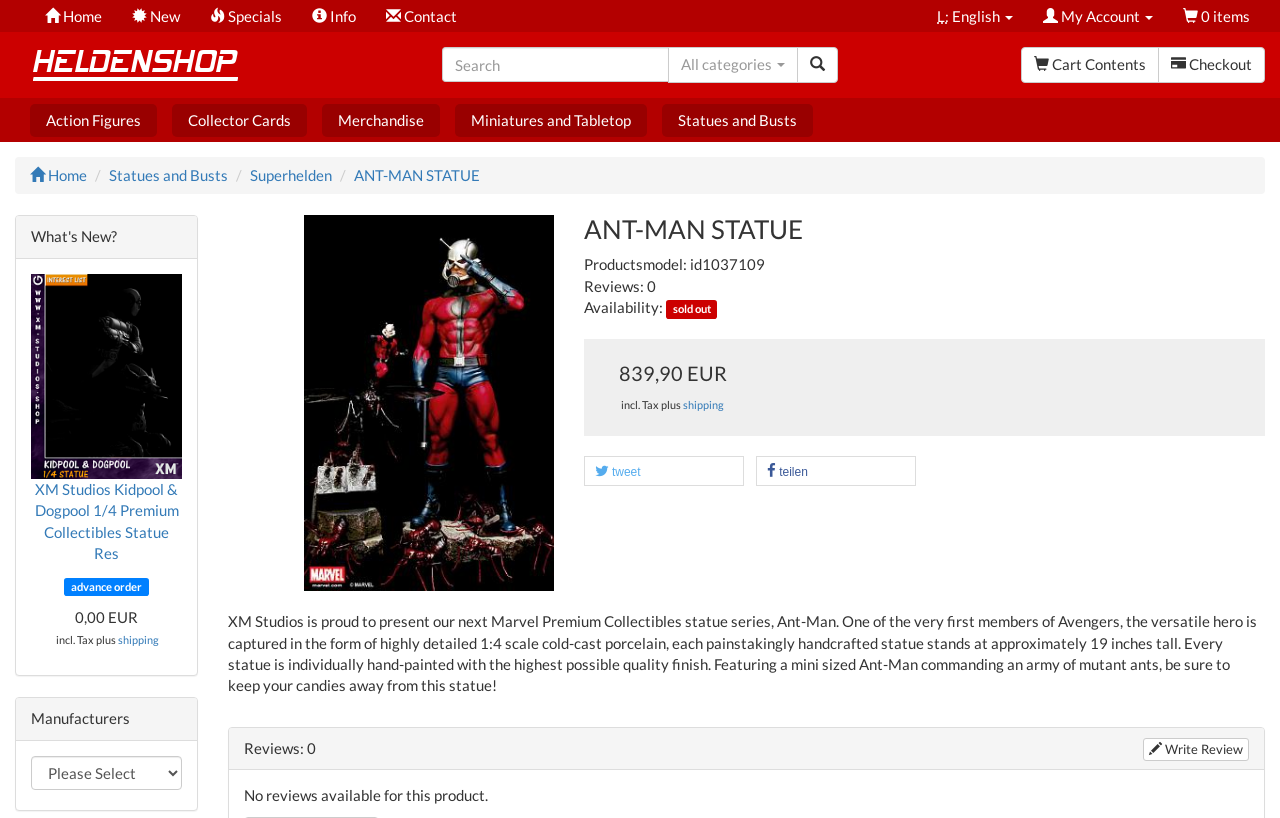Please identify the bounding box coordinates of the element I need to click to follow this instruction: "Search for products".

[0.345, 0.058, 0.522, 0.101]